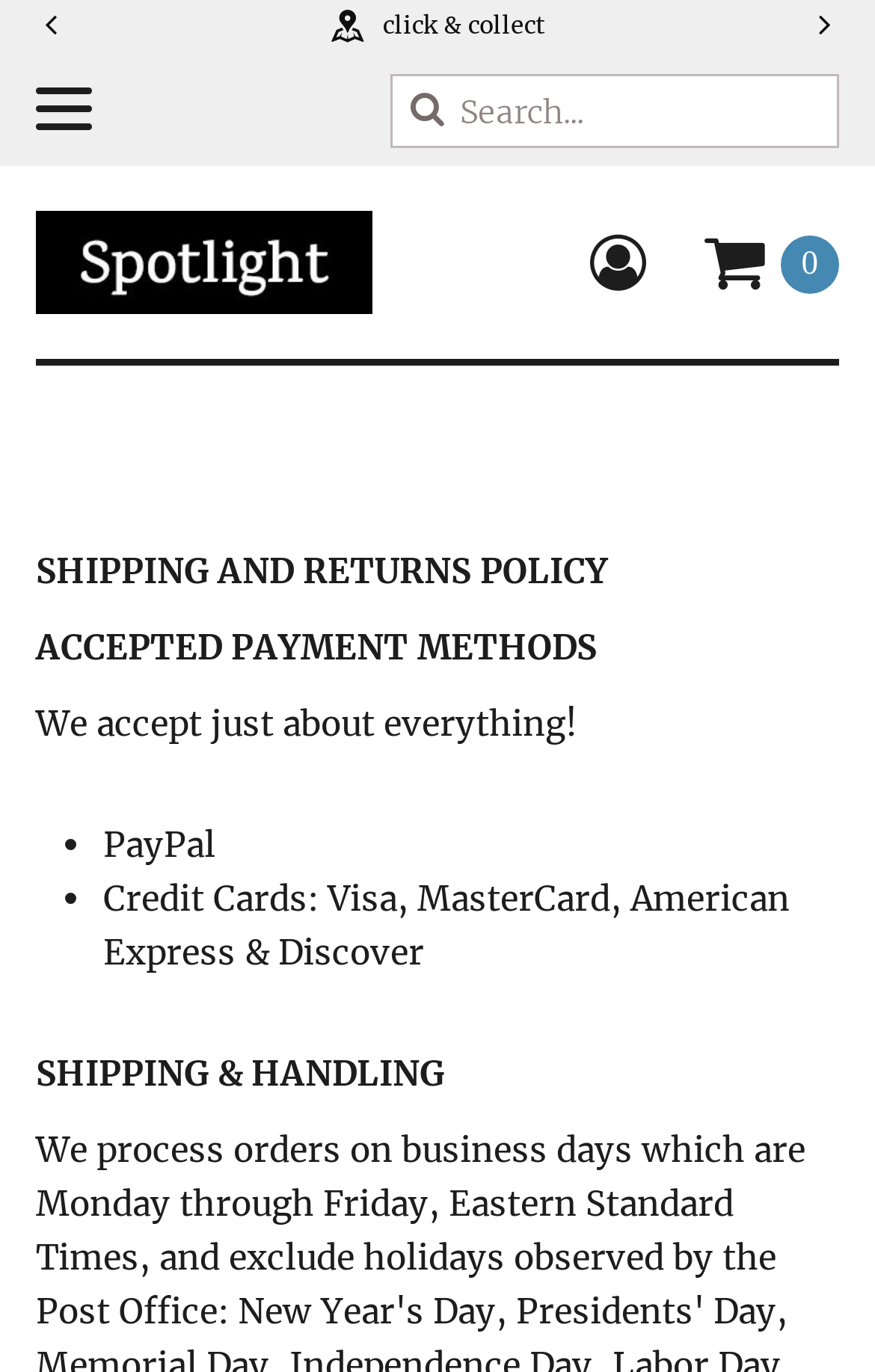Determine the bounding box coordinates for the HTML element described here: "Search".

[0.446, 0.05, 0.531, 0.107]